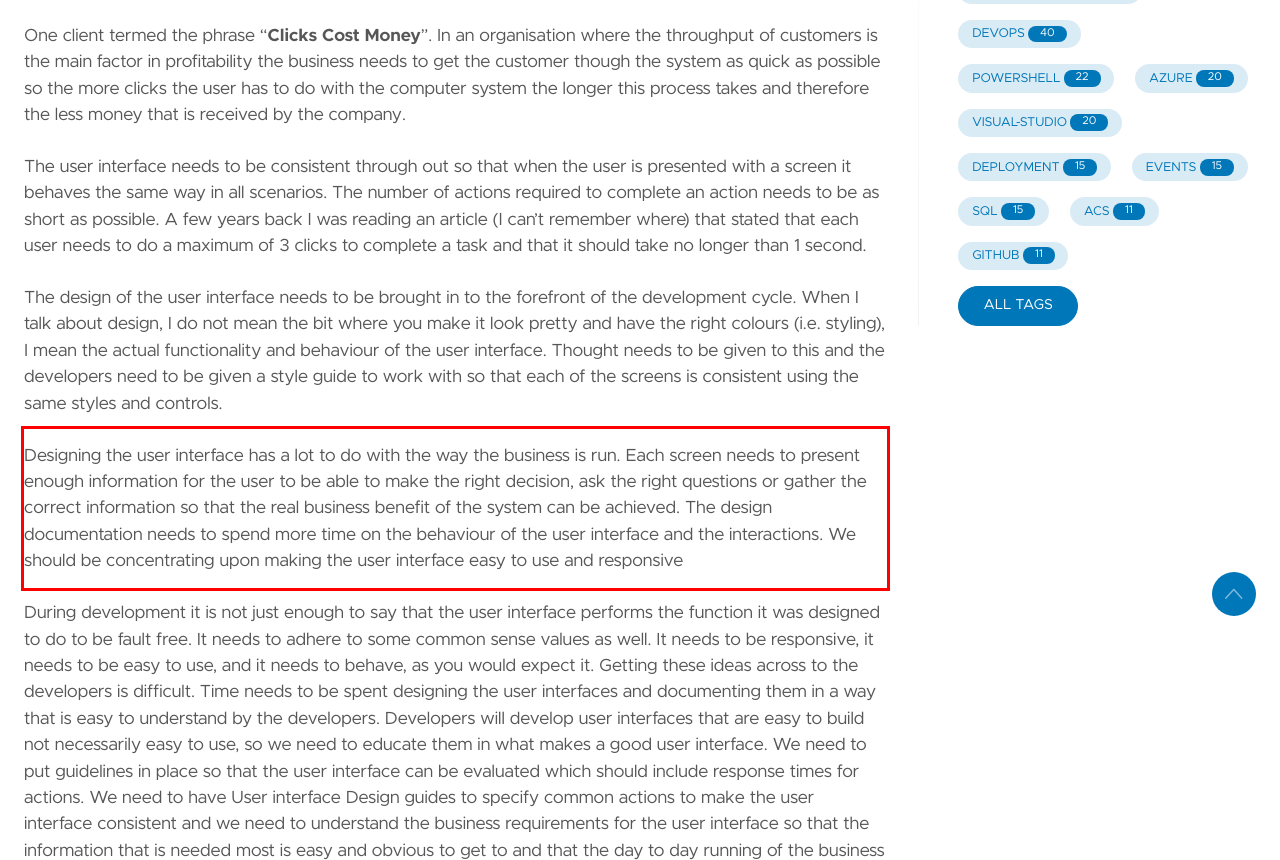Please look at the webpage screenshot and extract the text enclosed by the red bounding box.

Designing the user interface has a lot to do with the way the business is run. Each screen needs to present enough information for the user to be able to make the right decision, ask the right questions or gather the correct information so that the real business benefit of the system can be achieved. The design documentation needs to spend more time on the behaviour of the user interface and the interactions. We should be concentrating upon making the user interface easy to use and responsive